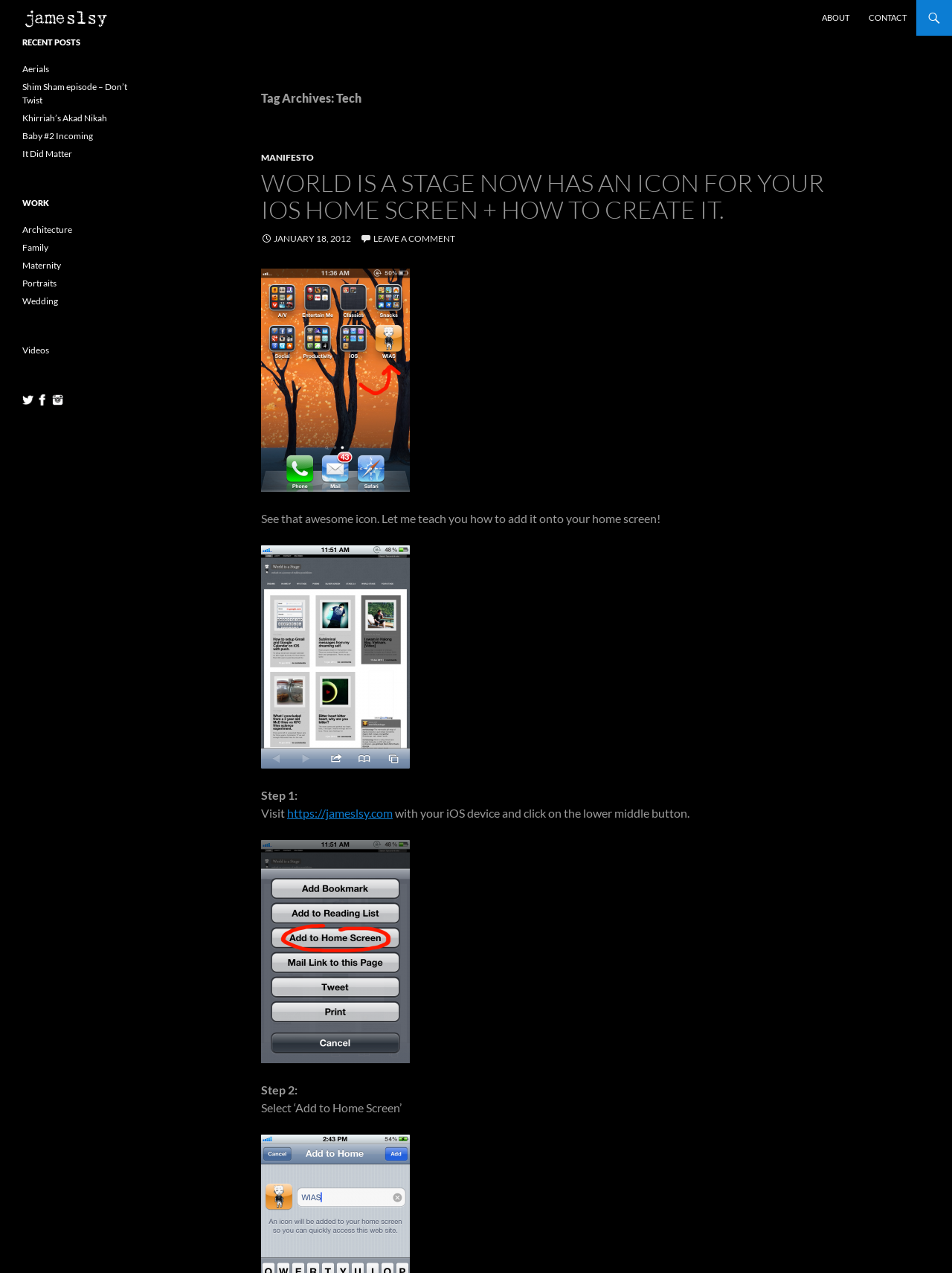Give a succinct answer to this question in a single word or phrase: 
What is the name of the photographer?

jameslsy